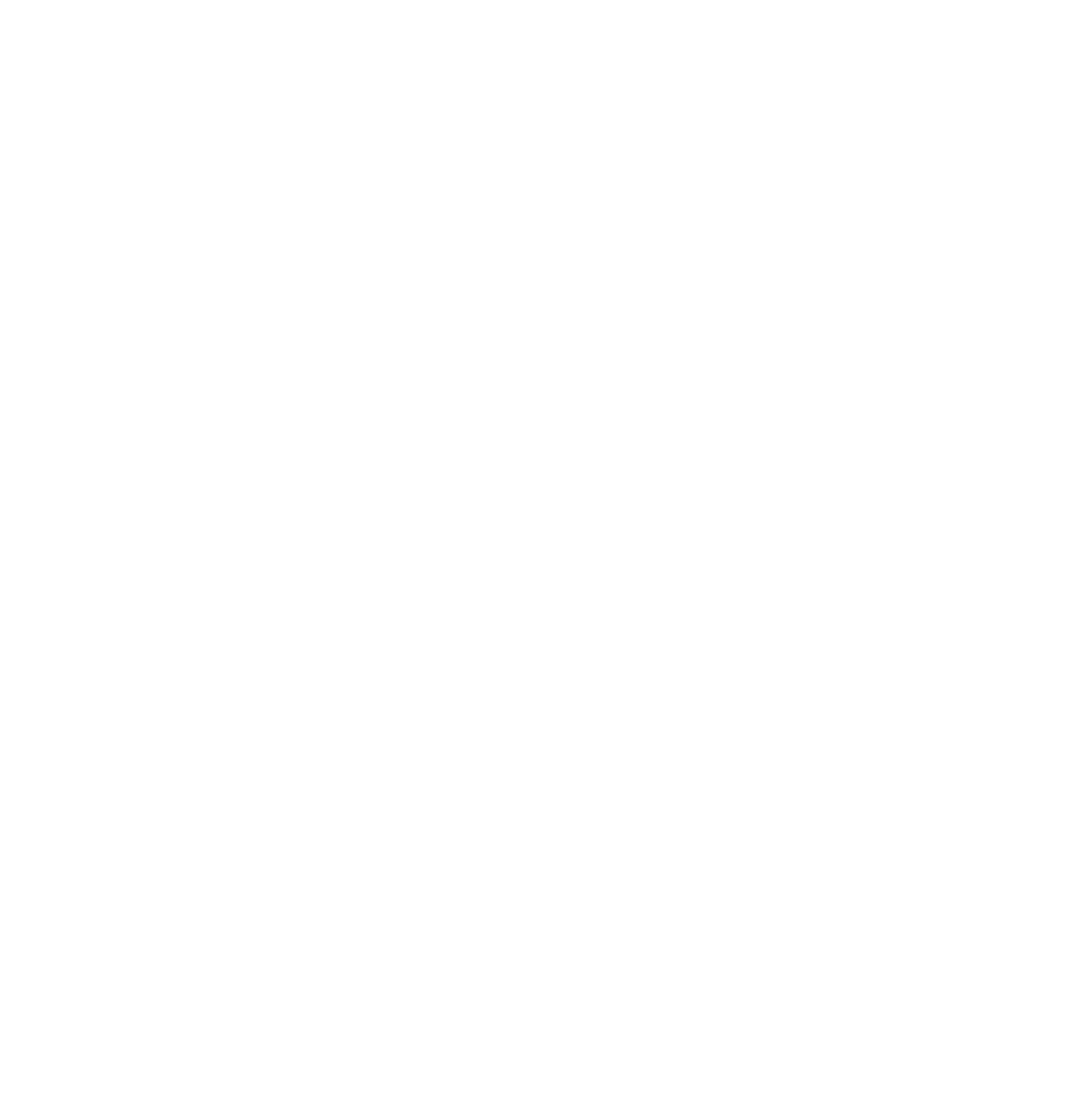Predict the bounding box of the UI element that fits this description: "Masters in Creative Writing (MA)".

[0.619, 0.654, 0.779, 0.678]